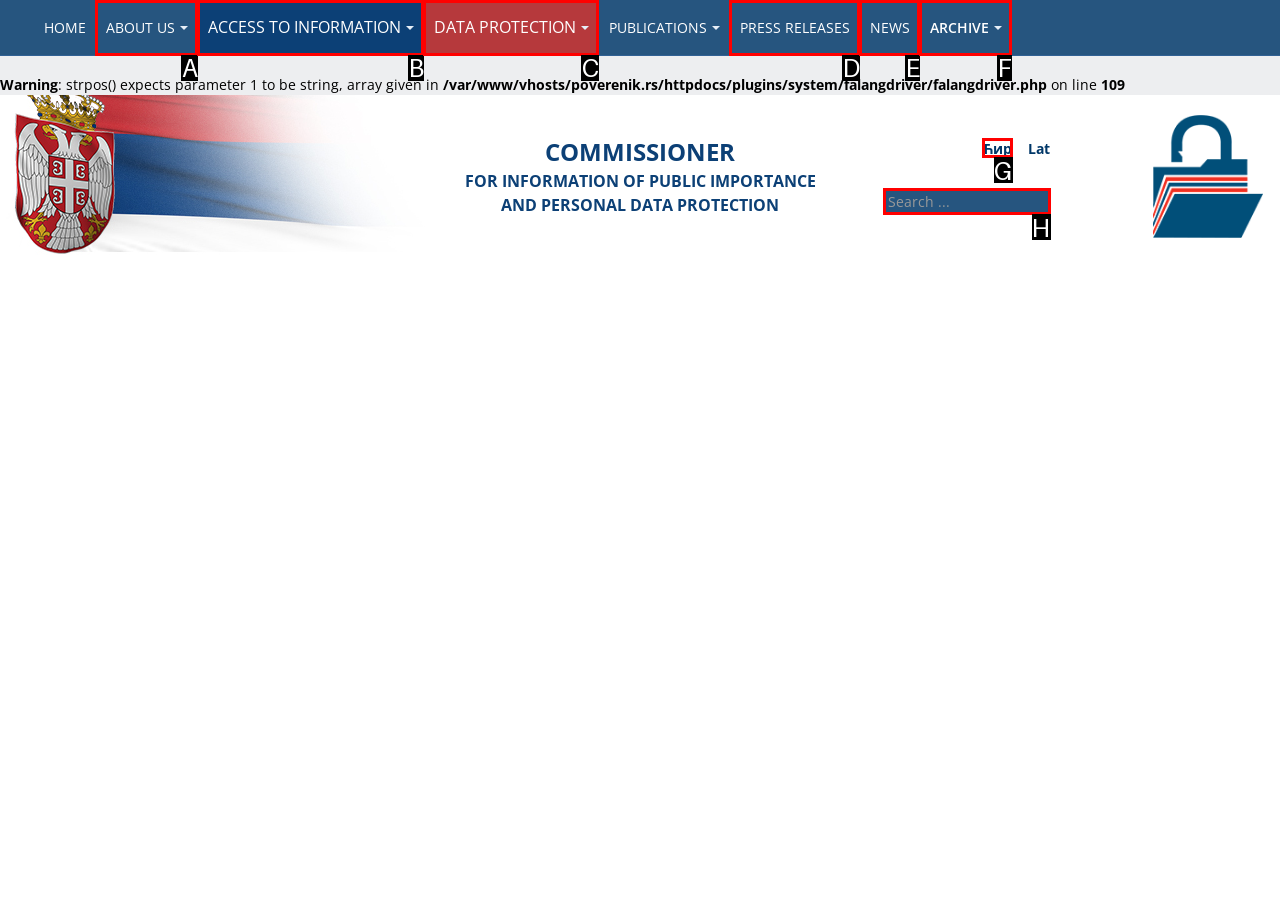Find the option that matches this description: Contact Page
Provide the corresponding letter directly.

None